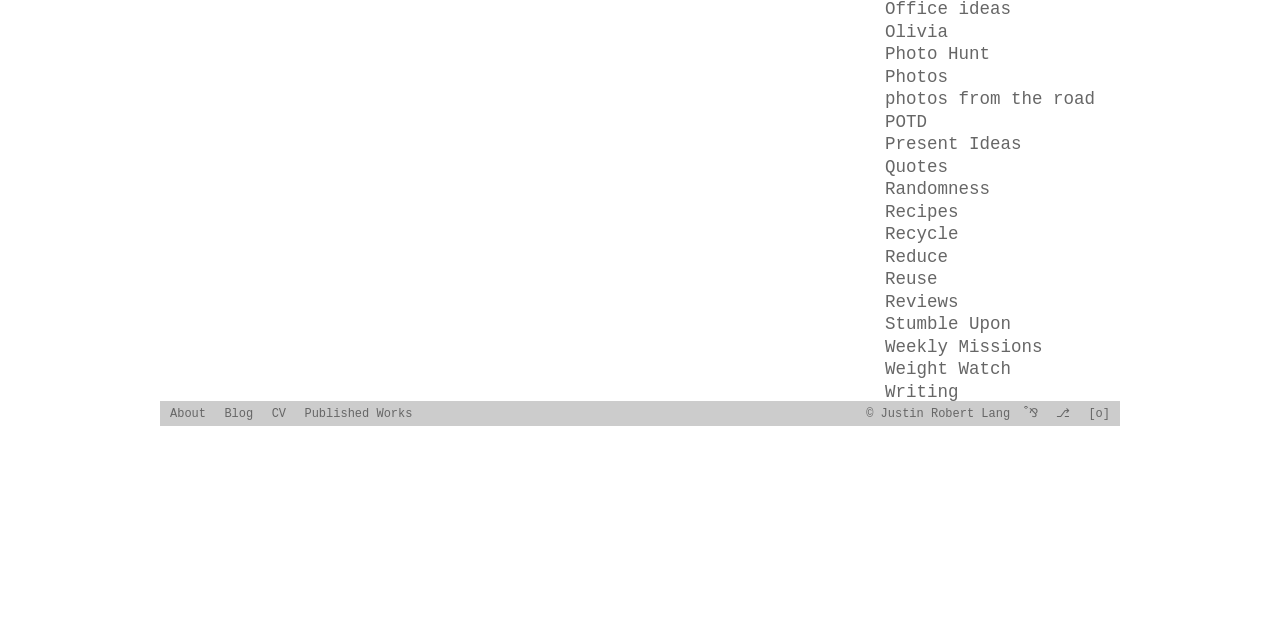Identify the bounding box for the UI element that is described as follows: "May 20, 2023".

None